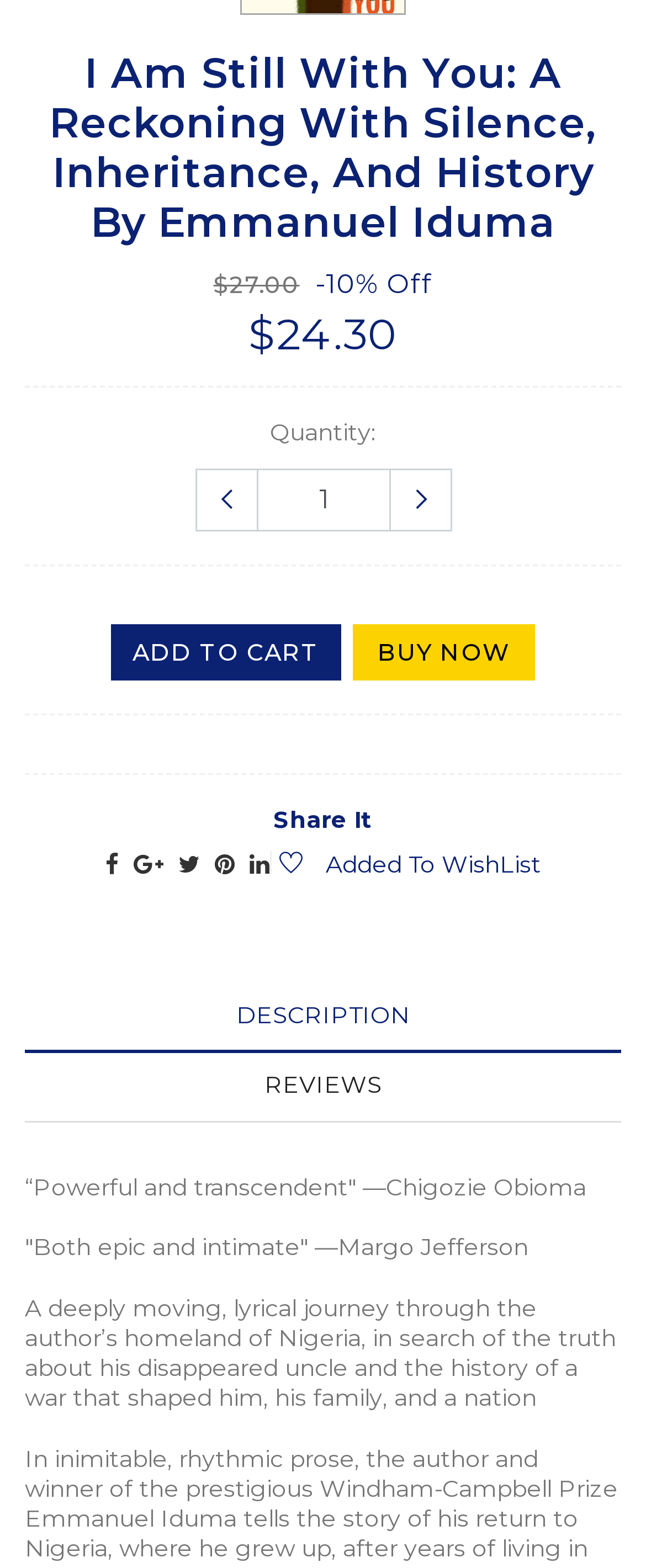Please specify the bounding box coordinates of the region to click in order to perform the following instruction: "Click the 'BUY NOW' button".

[0.547, 0.398, 0.829, 0.434]